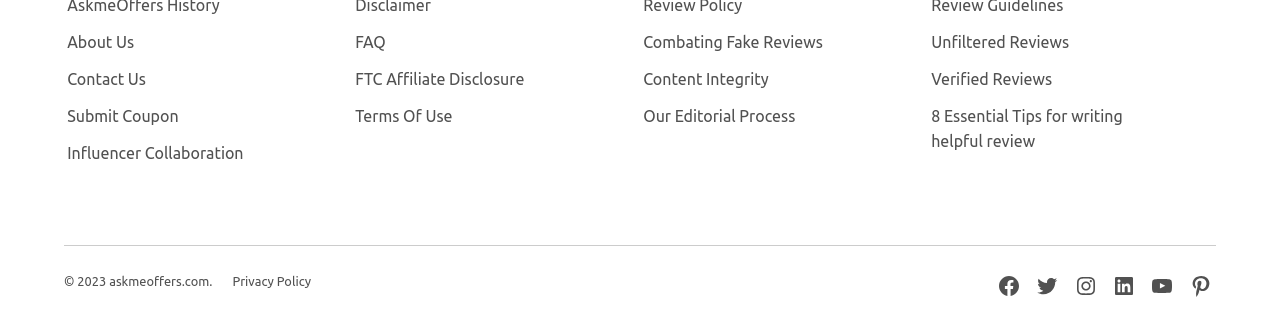Locate the coordinates of the bounding box for the clickable region that fulfills this instruction: "go to about us page".

[0.052, 0.085, 0.105, 0.18]